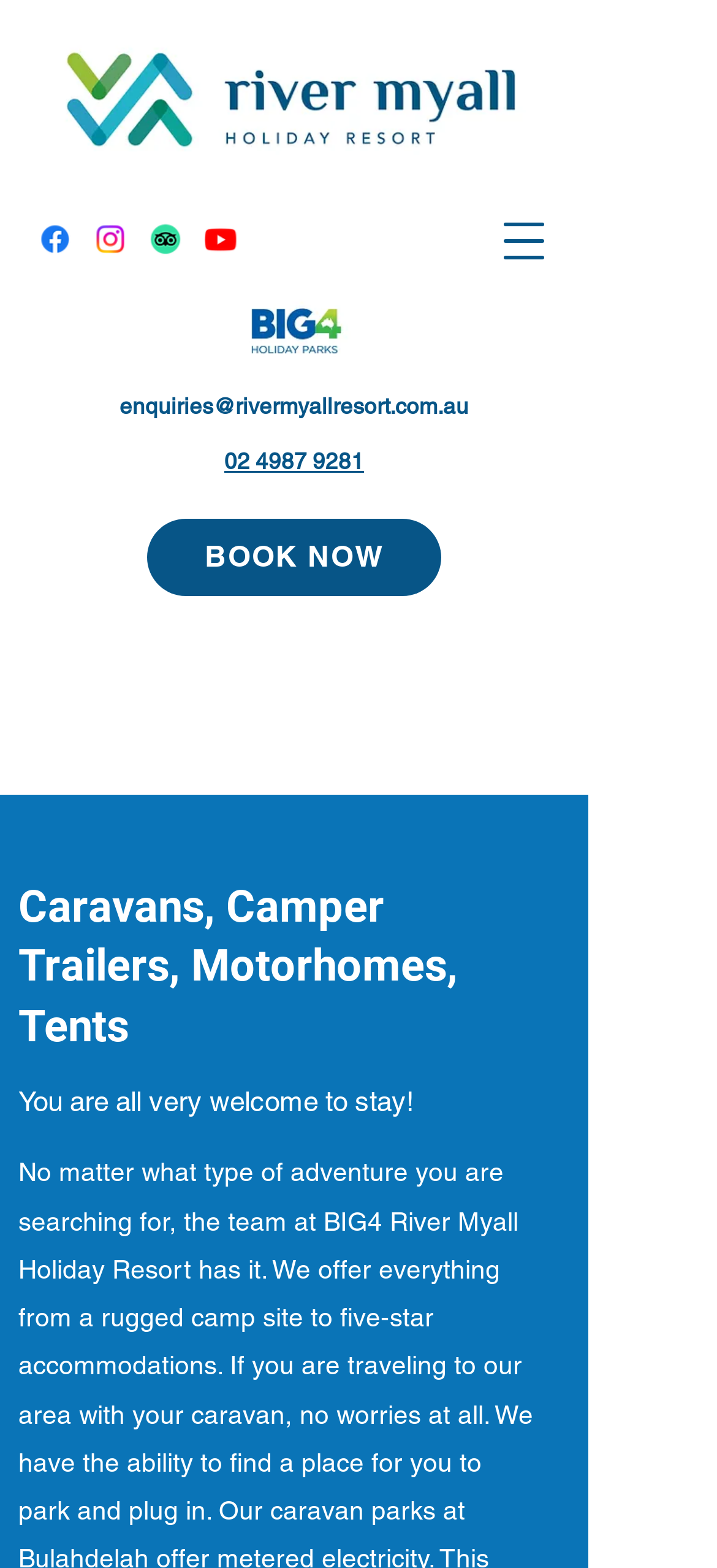Provide the bounding box coordinates of the section that needs to be clicked to accomplish the following instruction: "Visit Facebook page."

[0.051, 0.141, 0.103, 0.164]